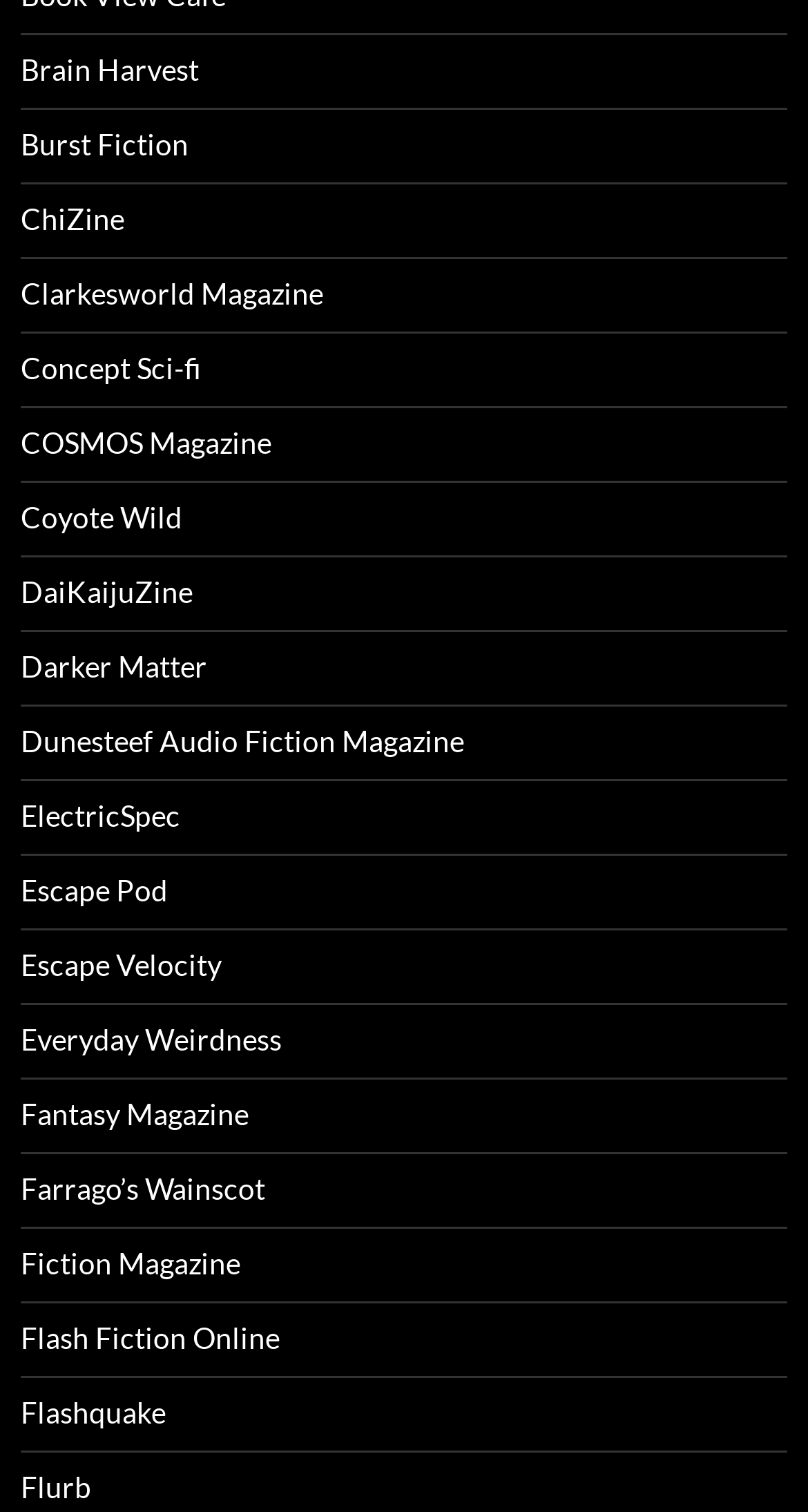Please mark the clickable region by giving the bounding box coordinates needed to complete this instruction: "go to Clarkesworld Magazine".

[0.026, 0.182, 0.4, 0.206]